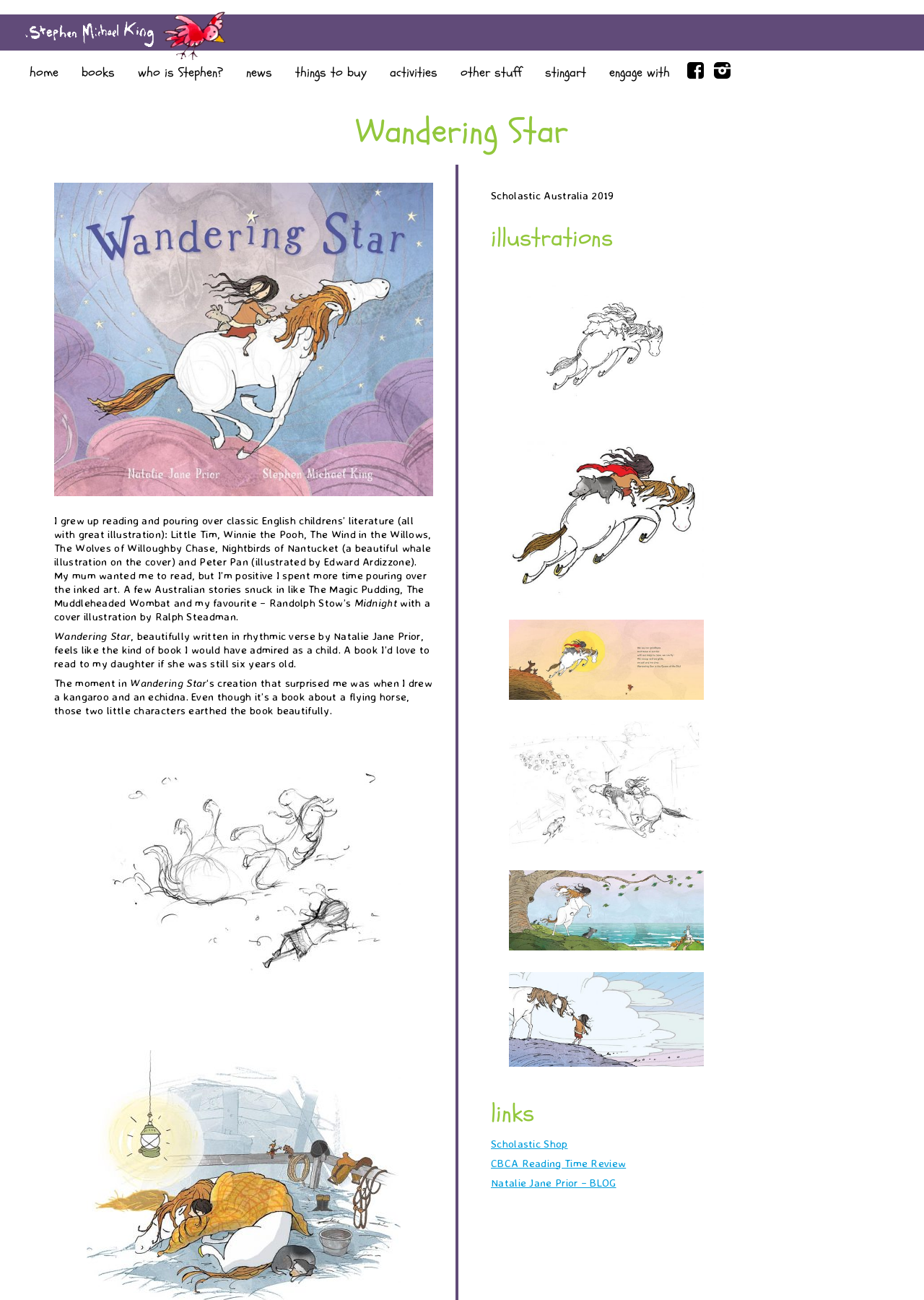Find and specify the bounding box coordinates that correspond to the clickable region for the instruction: "visit the 'Scholastic Shop'".

[0.531, 0.874, 0.614, 0.885]